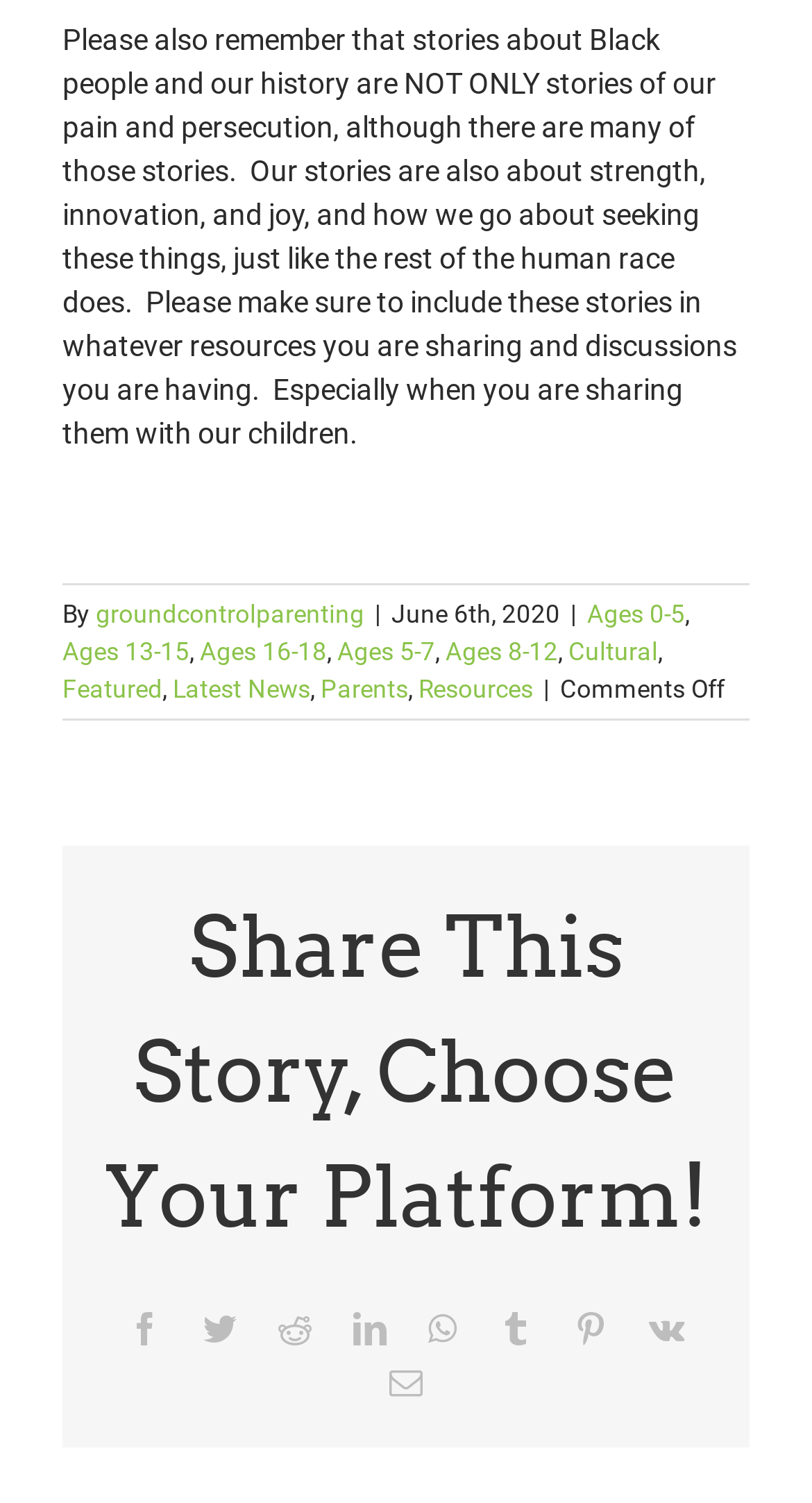Bounding box coordinates are specified in the format (top-left x, top-left y, bottom-right x, bottom-right y). All values are floating point numbers bounded between 0 and 1. Please provide the bounding box coordinate of the region this sentence describes: LinkedIn

[0.435, 0.872, 0.476, 0.895]